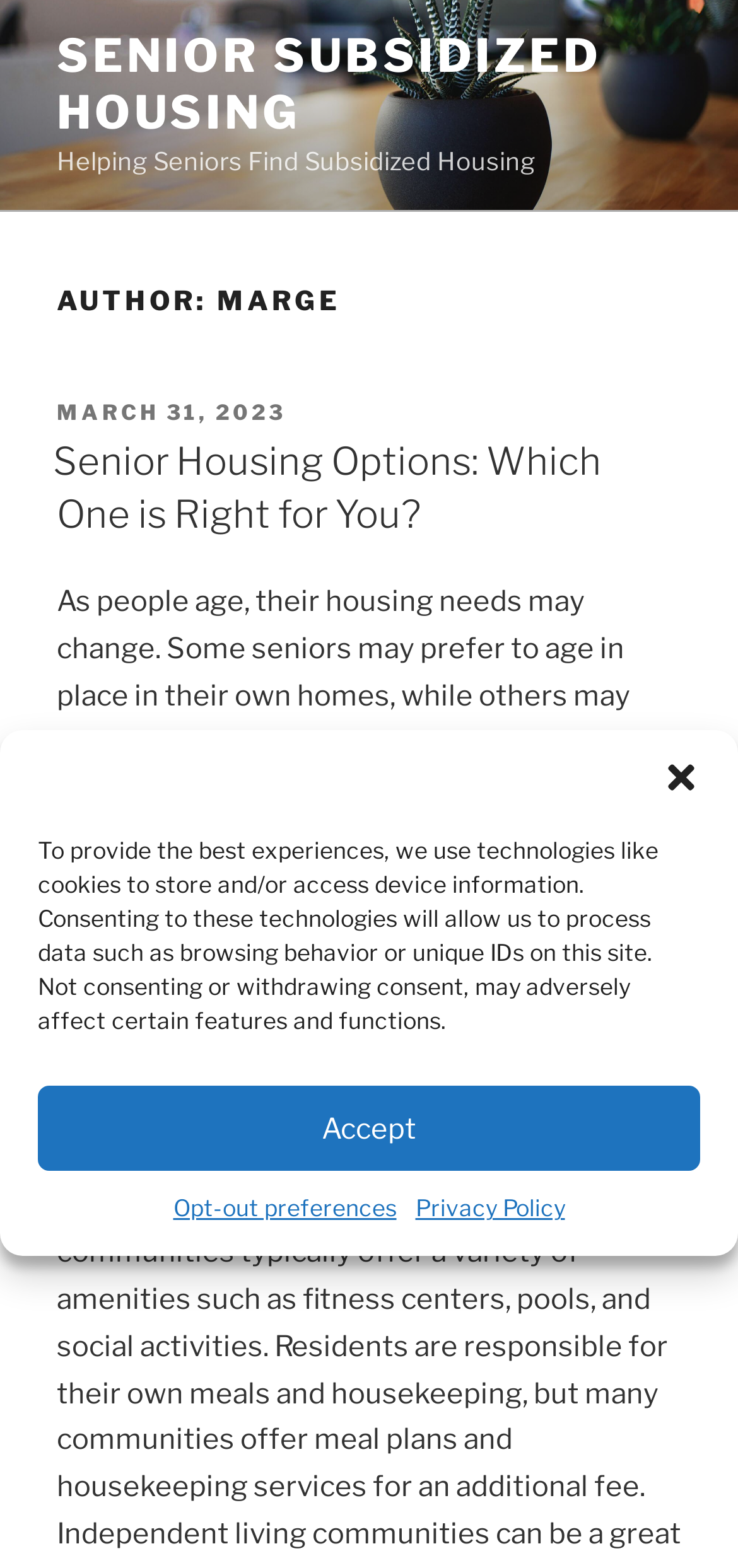Carefully examine the image and provide an in-depth answer to the question: What is the purpose of the website?

Based on the webpage content, it appears that the website is focused on providing information and resources related to senior subsidized housing, helping seniors find suitable housing options that meet their unique needs.